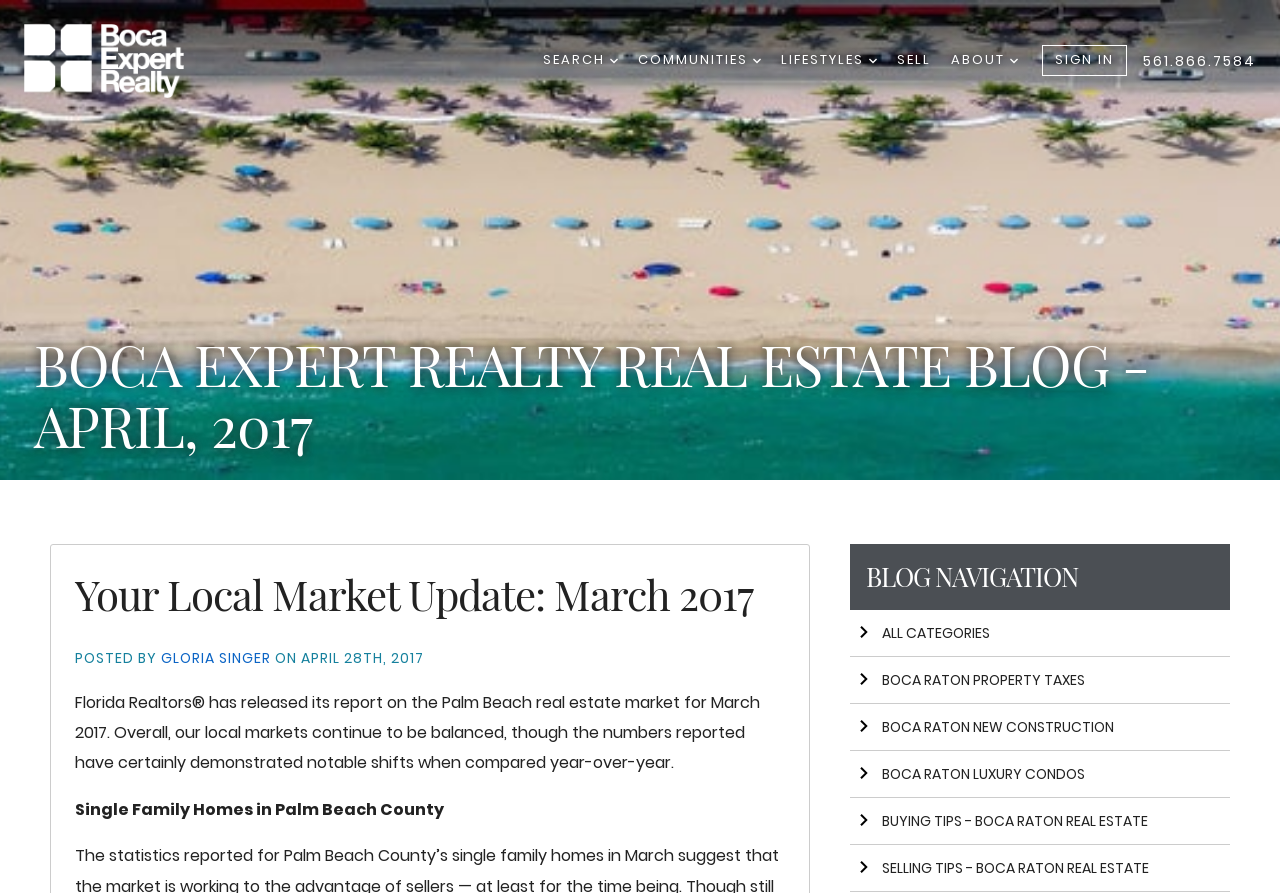Explain the webpage's layout and main content in detail.

This webpage is a real estate blog focused on the Boca Raton area. At the top left, there is a link to the homepage. Next to it, there are four buttons with dropdown arrows, labeled "SEARCH", "COMMUNITIES", "LIFESTYLES", and "ABOUT". These buttons are aligned horizontally and take up about a quarter of the screen width. 

To the right of these buttons, there are two links, "SELL" and "SIGN IN", followed by a phone number "561.866.7584" at the top right corner. 

Below the top navigation bar, there is a large heading that reads "BOCA EXPERT REALTY REAL ESTATE BLOG - APRIL, 2017". Underneath this heading, there is a subheading "Your Local Market Update: March 2017" with a link to the same title. 

The main content of the page is a blog post written by Gloria Singer, dated April 28th, 2017. The post discusses the Palm Beach real estate market for March 2017, mentioning that the market is balanced but with notable shifts compared to the previous year. The post also includes information about single-family homes in Palm Beach County.

On the right side of the page, there is a section labeled "BLOG NAVIGATION" with several links to different categories, including "ALL CATEGORIES", "BOCA RATON PROPERTY TAXES", "BOCA RATON NEW CONSTRUCTION", "BOCA RATON LUXURY CONDOS", "BUYING TIPS - BOCA RATON REAL ESTATE", and "SELLING TIPS - BOCA RATON REAL ESTATE". Each link has an arrow icon next to it.